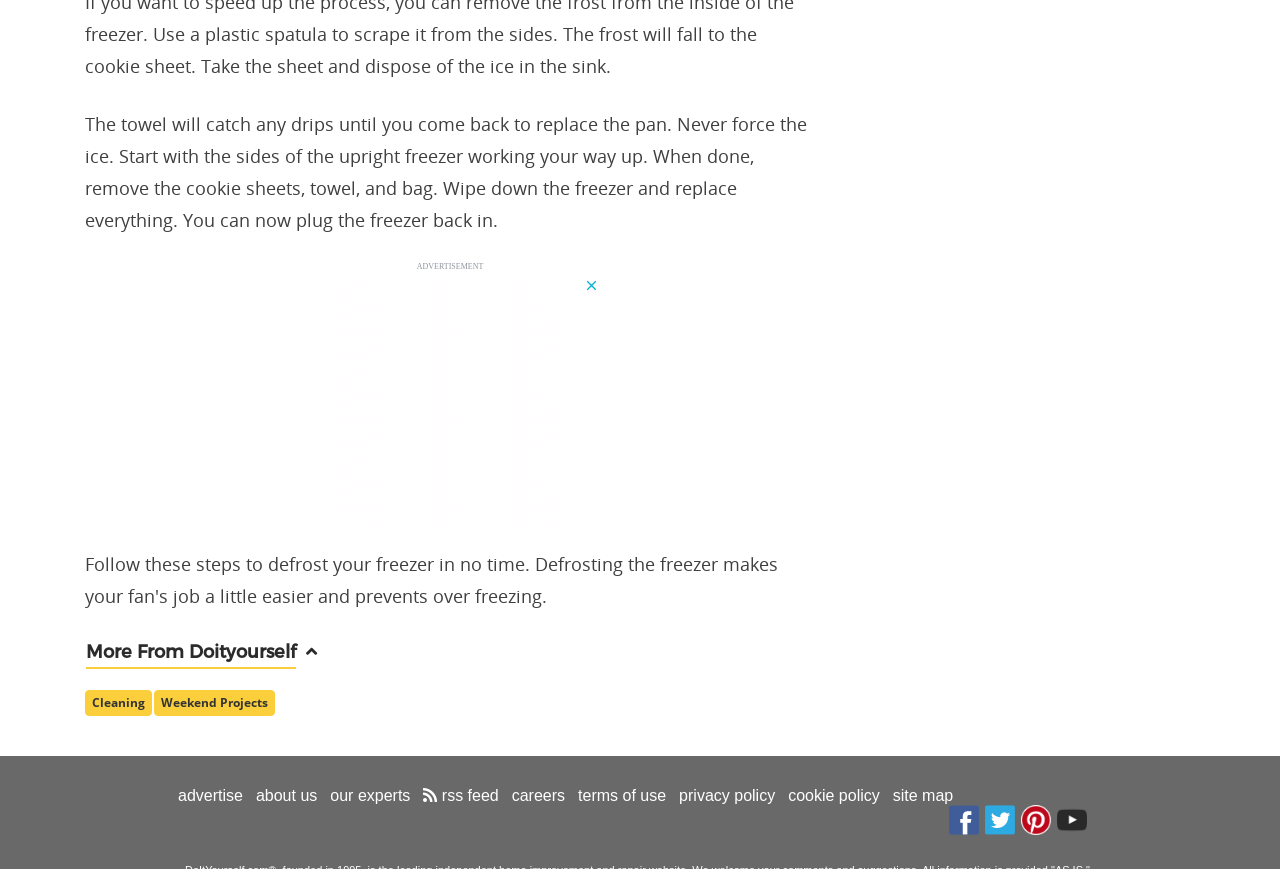How many social media links are present on the webpage?
Provide a detailed and well-explained answer to the question.

The webpage contains links to four social media platforms: Facebook, Twitter, Pinterest, and YouTube, which can be found at the bottom of the page.